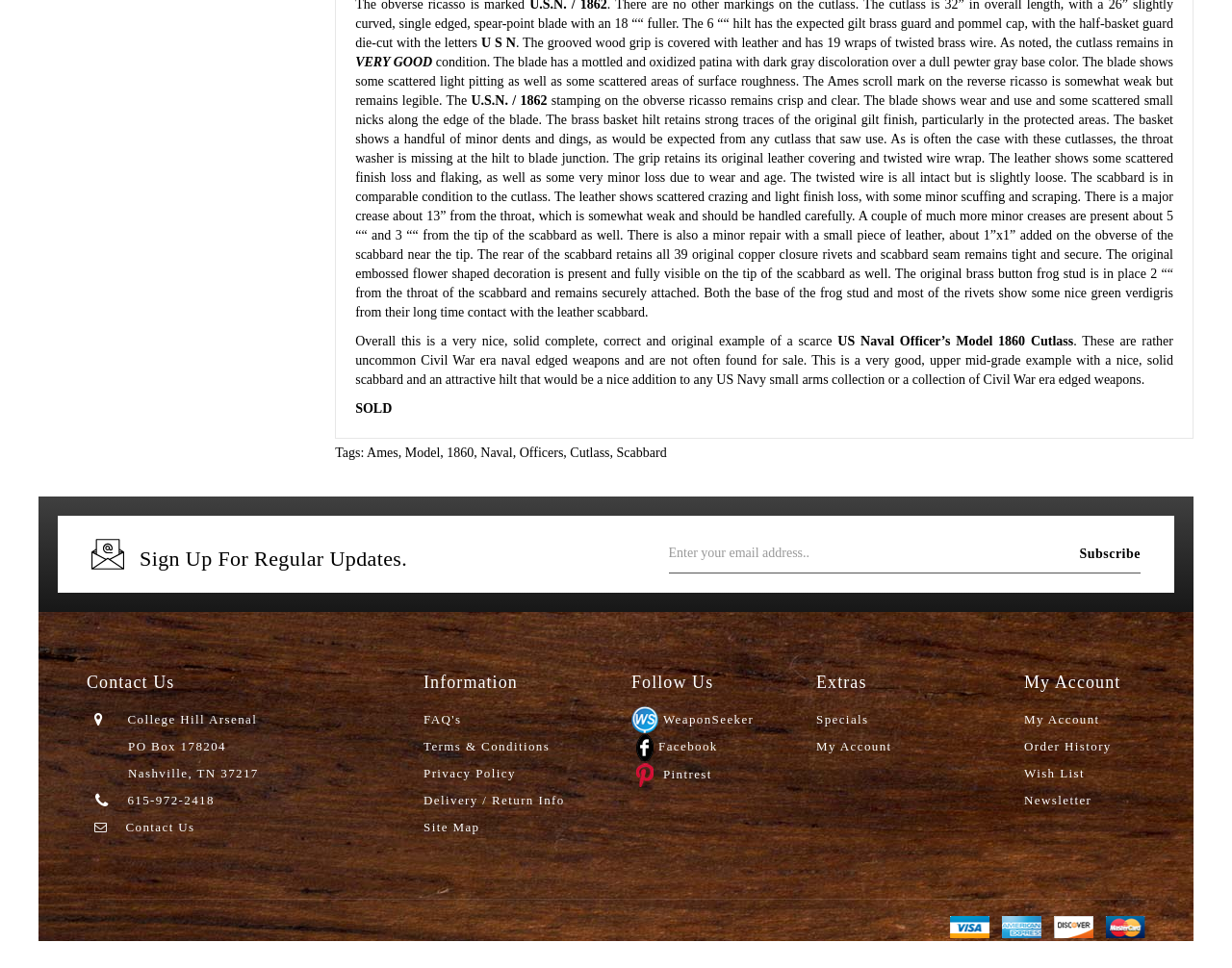Locate the bounding box coordinates of the clickable area to execute the instruction: "Follow us on Facebook". Provide the coordinates as four float numbers between 0 and 1, represented as [left, top, right, bottom].

[0.534, 0.758, 0.583, 0.786]